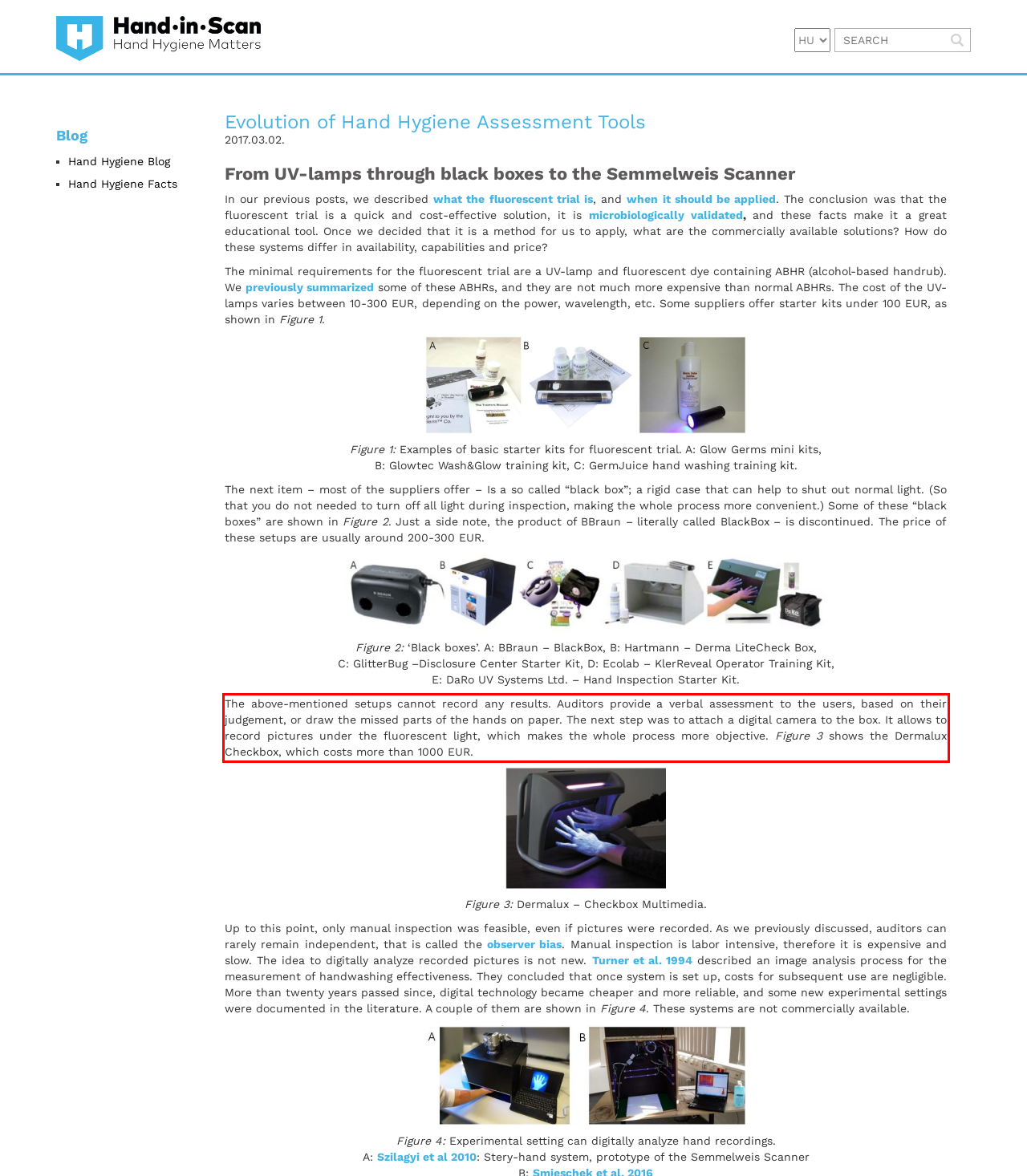Given the screenshot of the webpage, identify the red bounding box, and recognize the text content inside that red bounding box.

The above-mentioned setups cannot record any results. Auditors provide a verbal assessment to the users, based on their judgement, or draw the missed parts of the hands on paper. The next step was to attach a digital camera to the box. It allows to record pictures under the fluorescent light, which makes the whole process more objective. Figure 3 shows the Dermalux Checkbox, which costs more than 1000 EUR.